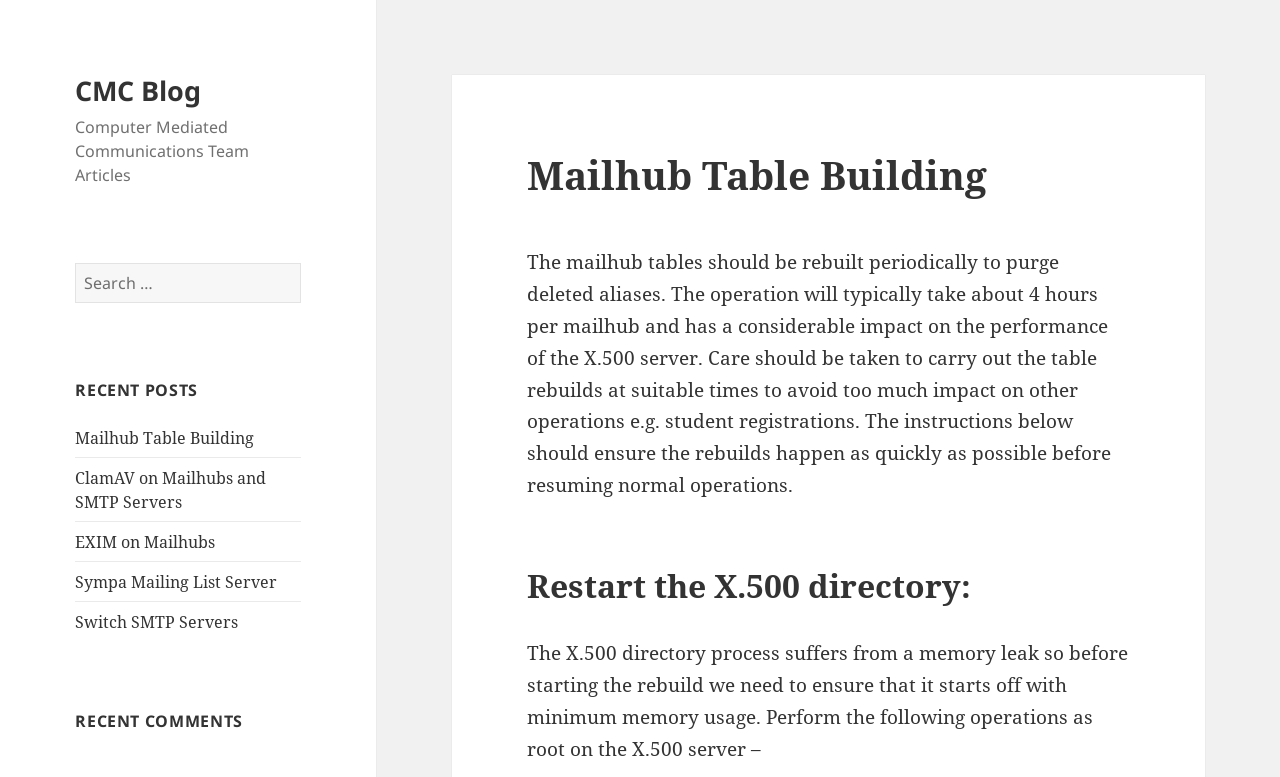From the webpage screenshot, identify the region described by Sympa Mailing List Server. Provide the bounding box coordinates as (top-left x, top-left y, bottom-right x, bottom-right y), with each value being a floating point number between 0 and 1.

[0.059, 0.735, 0.217, 0.763]